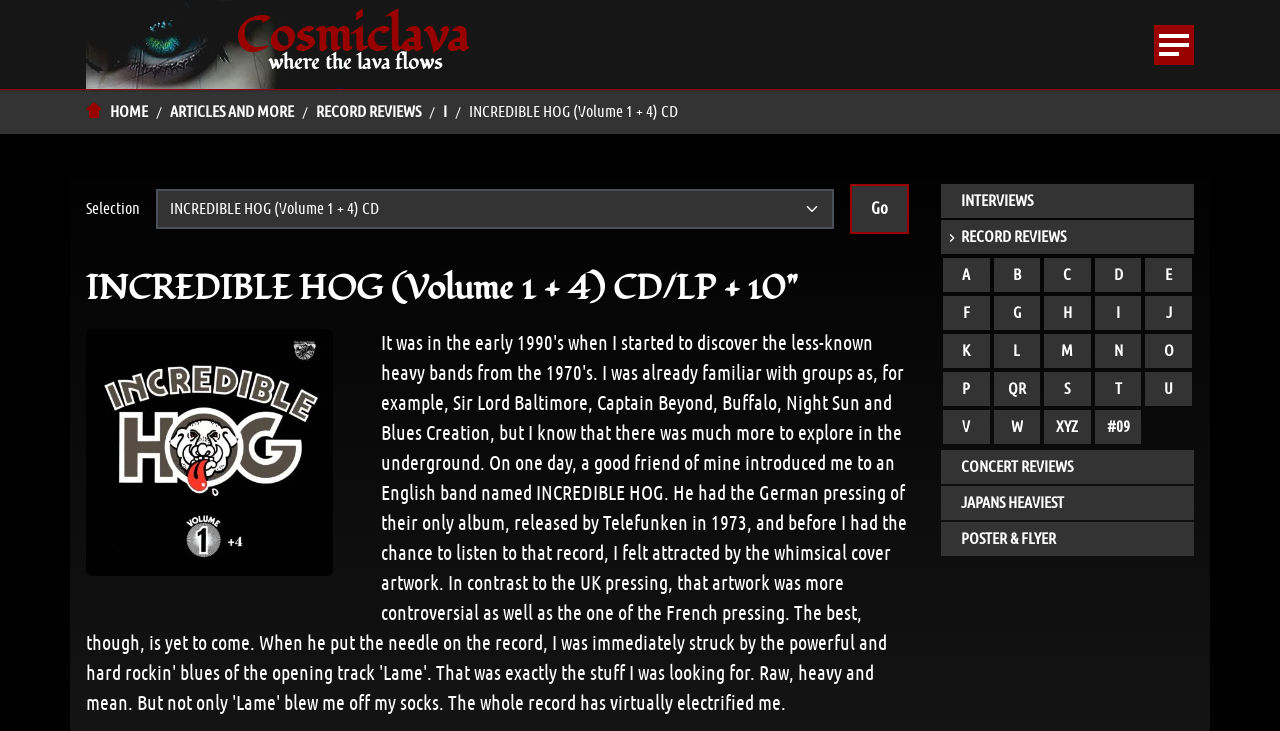Locate the bounding box coordinates of the element's region that should be clicked to carry out the following instruction: "Go to homepage". The coordinates need to be four float numbers between 0 and 1, i.e., [left, top, right, bottom].

[0.184, 0.018, 0.366, 0.1]